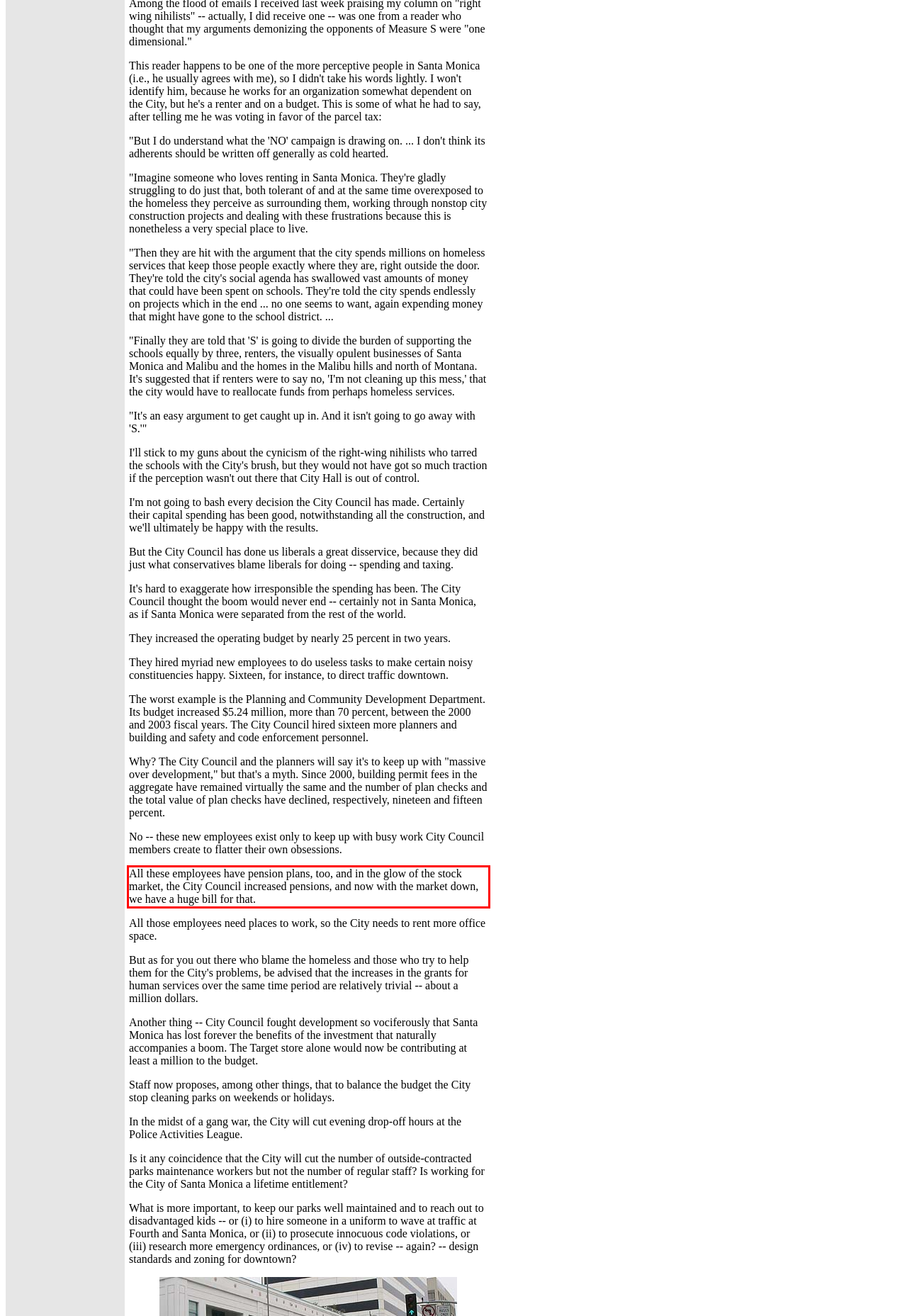Please identify and extract the text content from the UI element encased in a red bounding box on the provided webpage screenshot.

All these employees have pension plans, too, and in the glow of the stock market, the City Council increased pensions, and now with the market down, we have a huge bill for that.